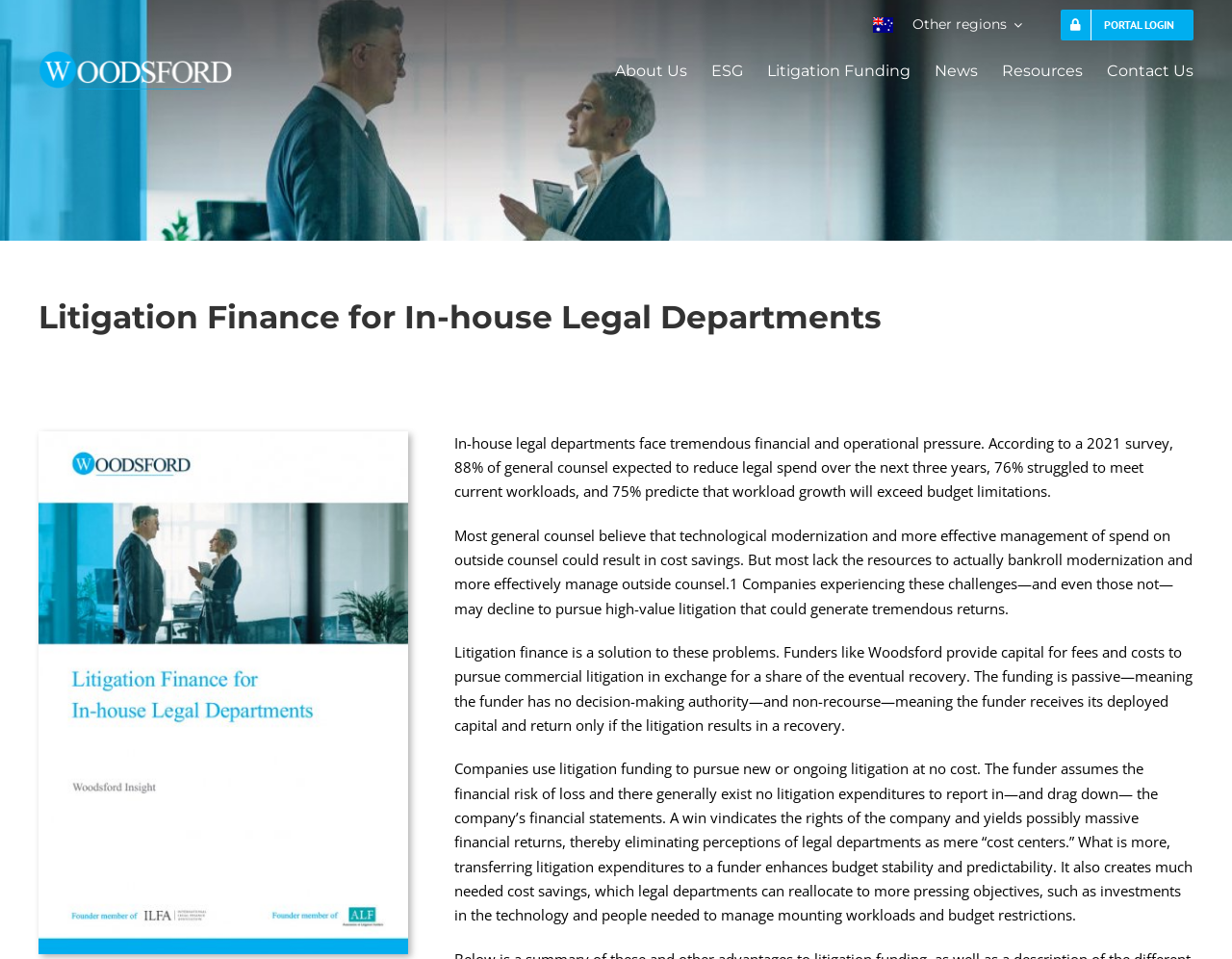Give a one-word or one-phrase response to the question:
What percentage of general counsel expected to reduce legal spend?

88%